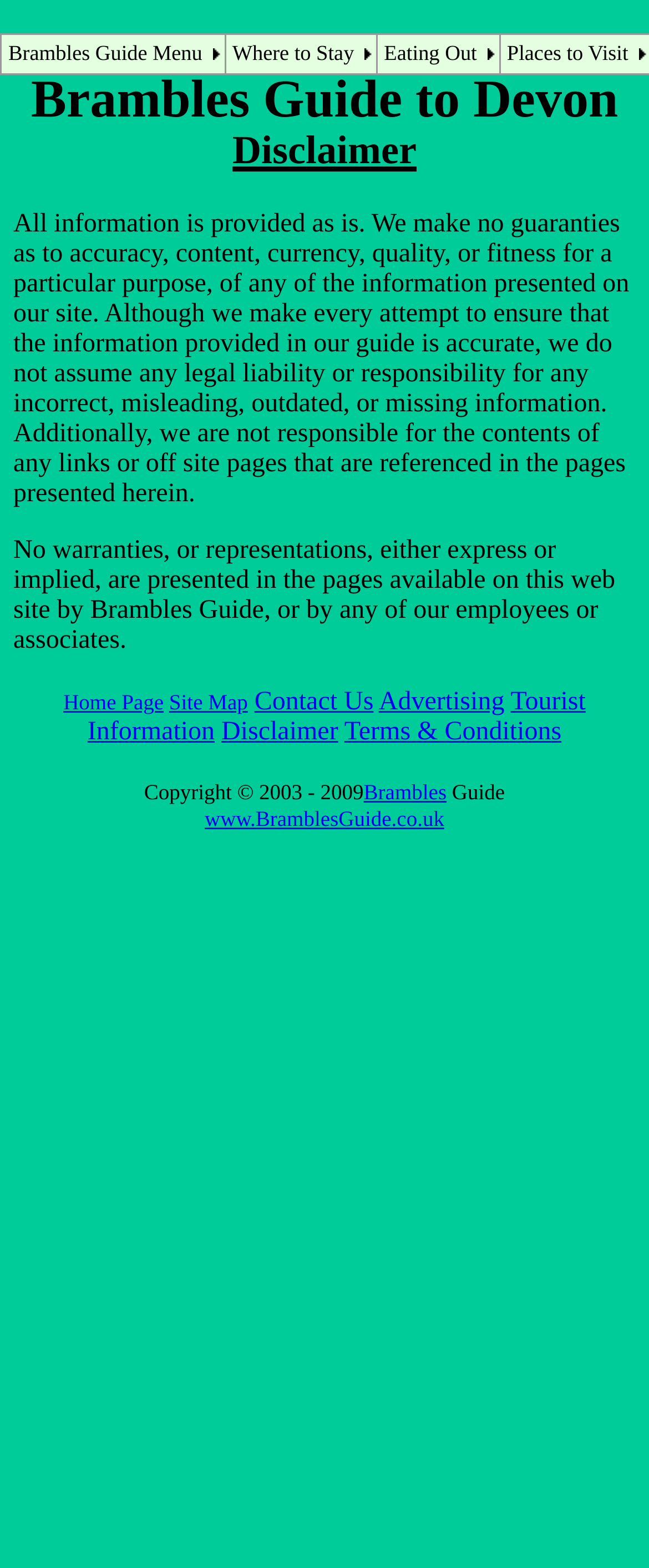Determine the bounding box coordinates of the clickable region to carry out the instruction: "Contact Us".

[0.392, 0.439, 0.576, 0.457]